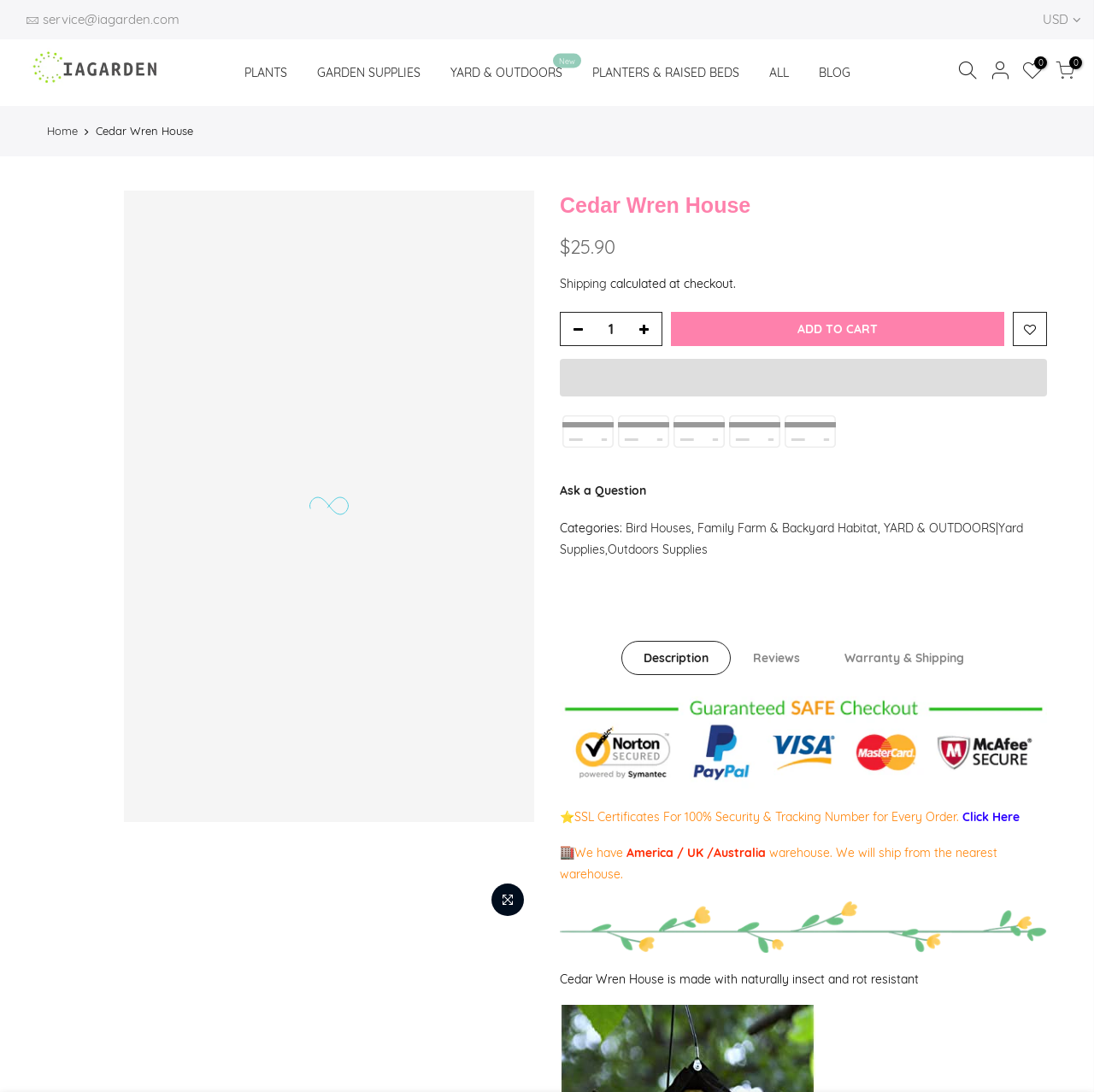Please extract and provide the main headline of the webpage.

Cedar Wren House